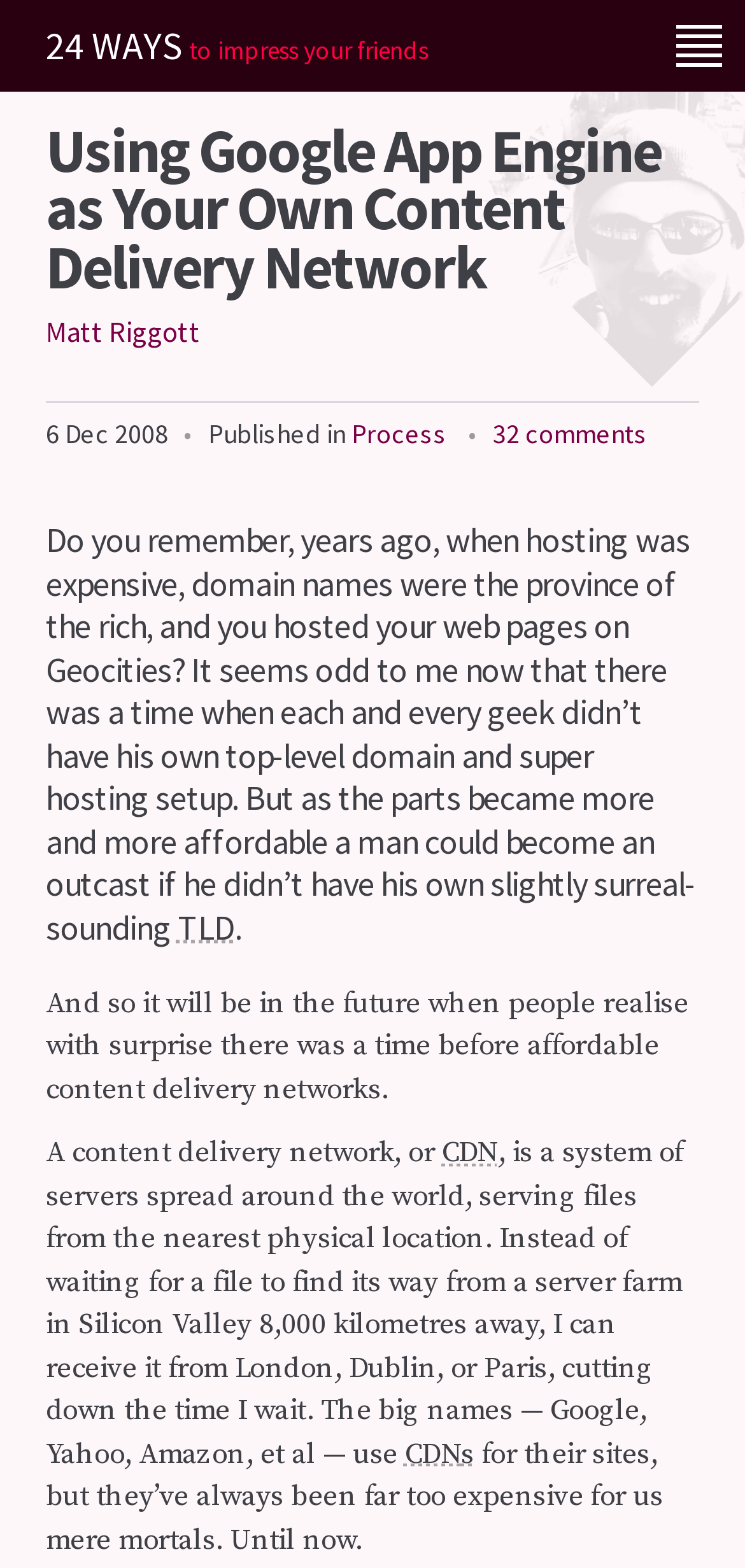Please specify the bounding box coordinates in the format (top-left x, top-left y, bottom-right x, bottom-right y), with values ranging from 0 to 1. Identify the bounding box for the UI component described as follows: Process

[0.472, 0.265, 0.6, 0.287]